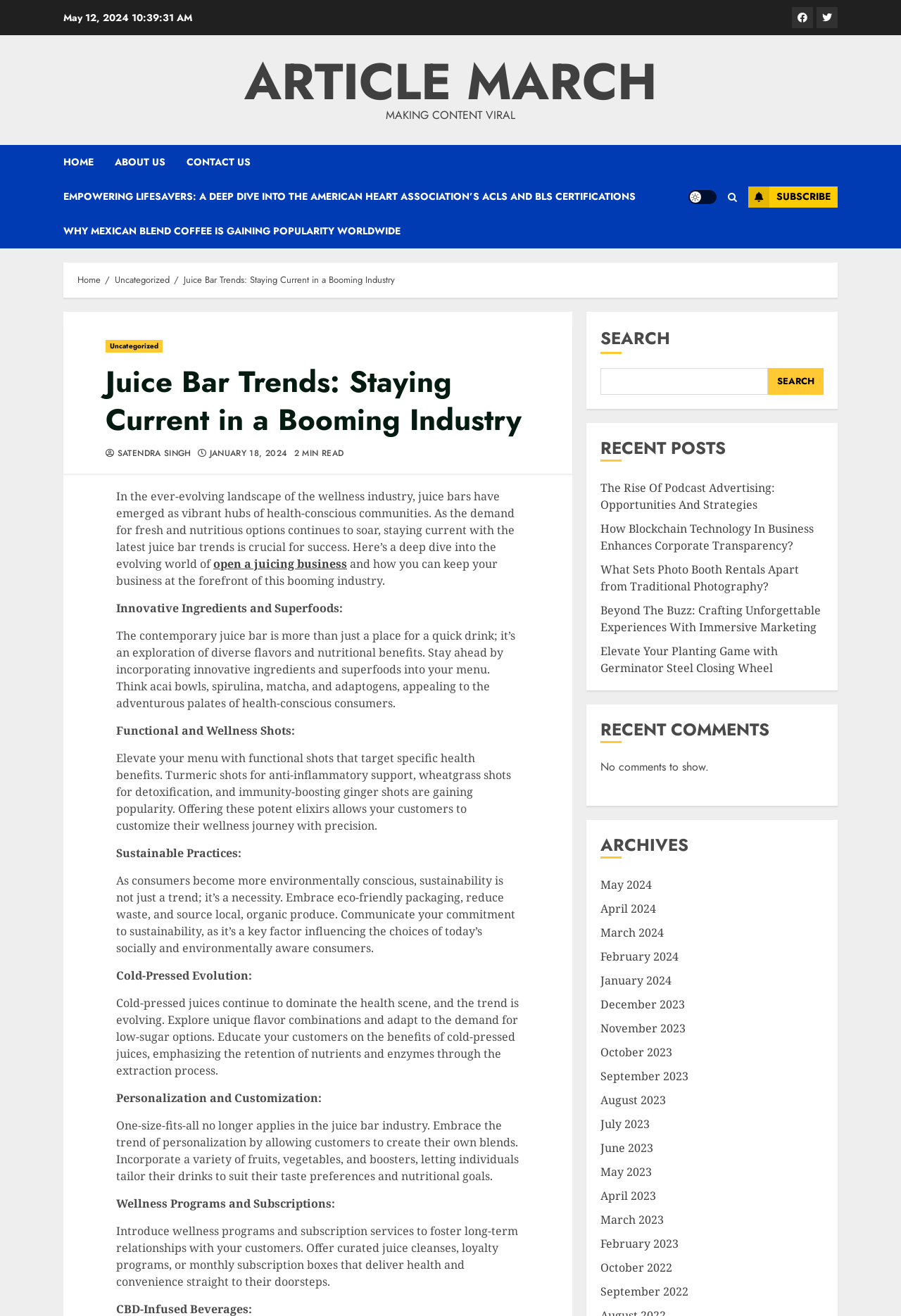Locate the bounding box coordinates of the region to be clicked to comply with the following instruction: "Visit the Facebook page". The coordinates must be four float numbers between 0 and 1, in the form [left, top, right, bottom].

None